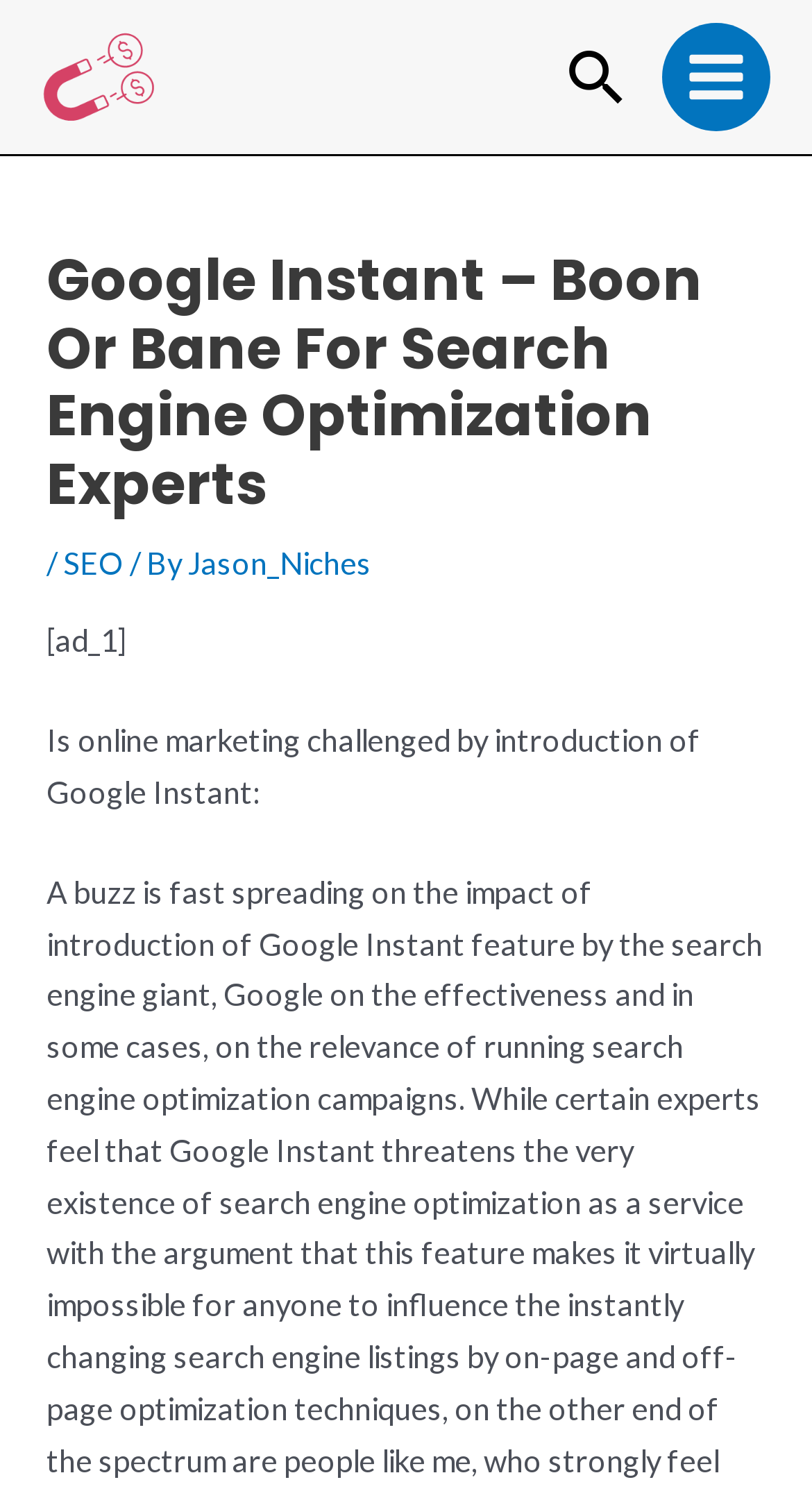Answer the question below in one word or phrase:
What is the first sentence of the article?

Is online marketing challenged by introduction of Google Instant: